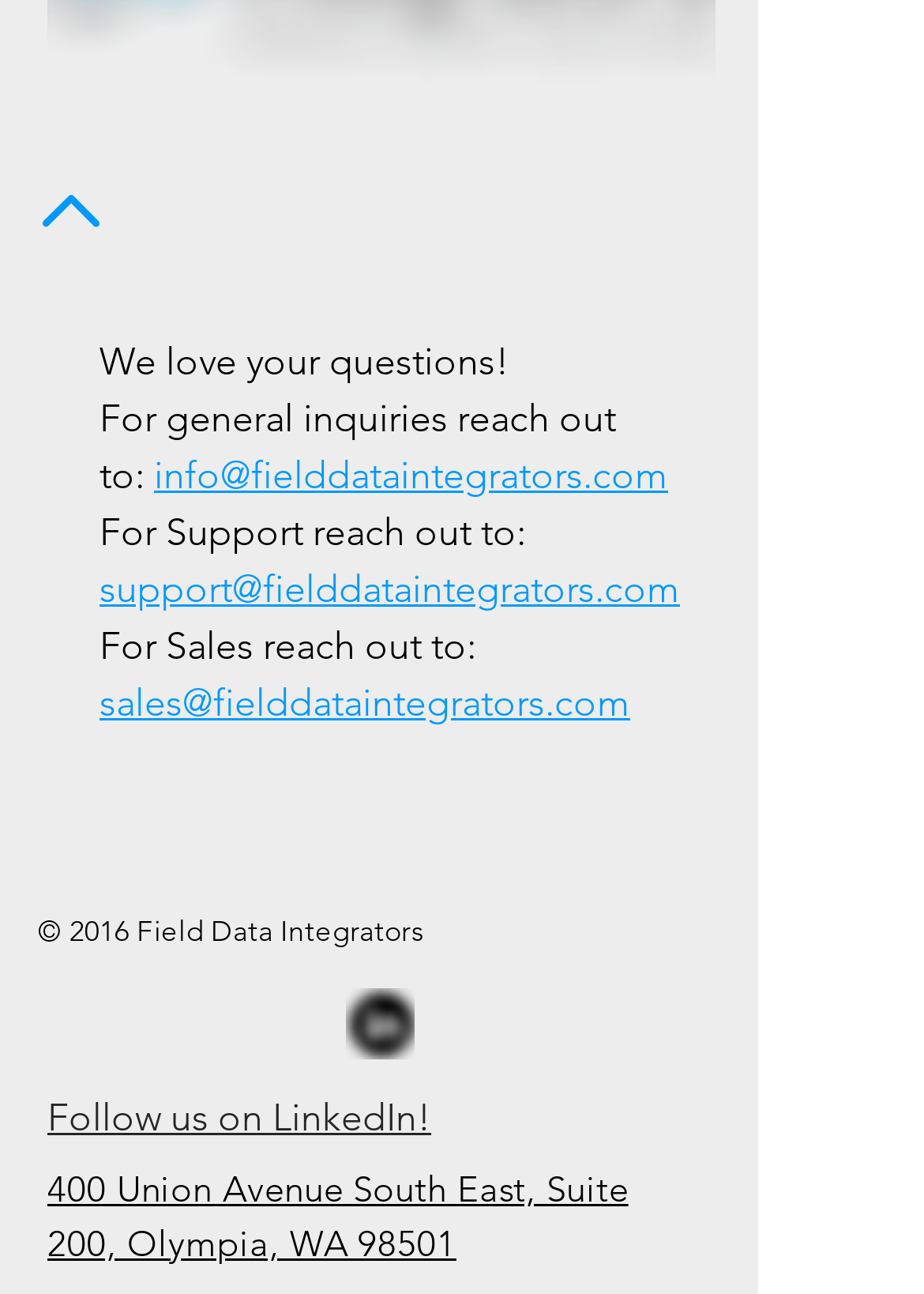What social media platform is Field Data Integrators on?
Based on the image, please offer an in-depth response to the question.

Field Data Integrators is on LinkedIn, as indicated by the link 'Follow us on LinkedIn!' at the bottom of the webpage.